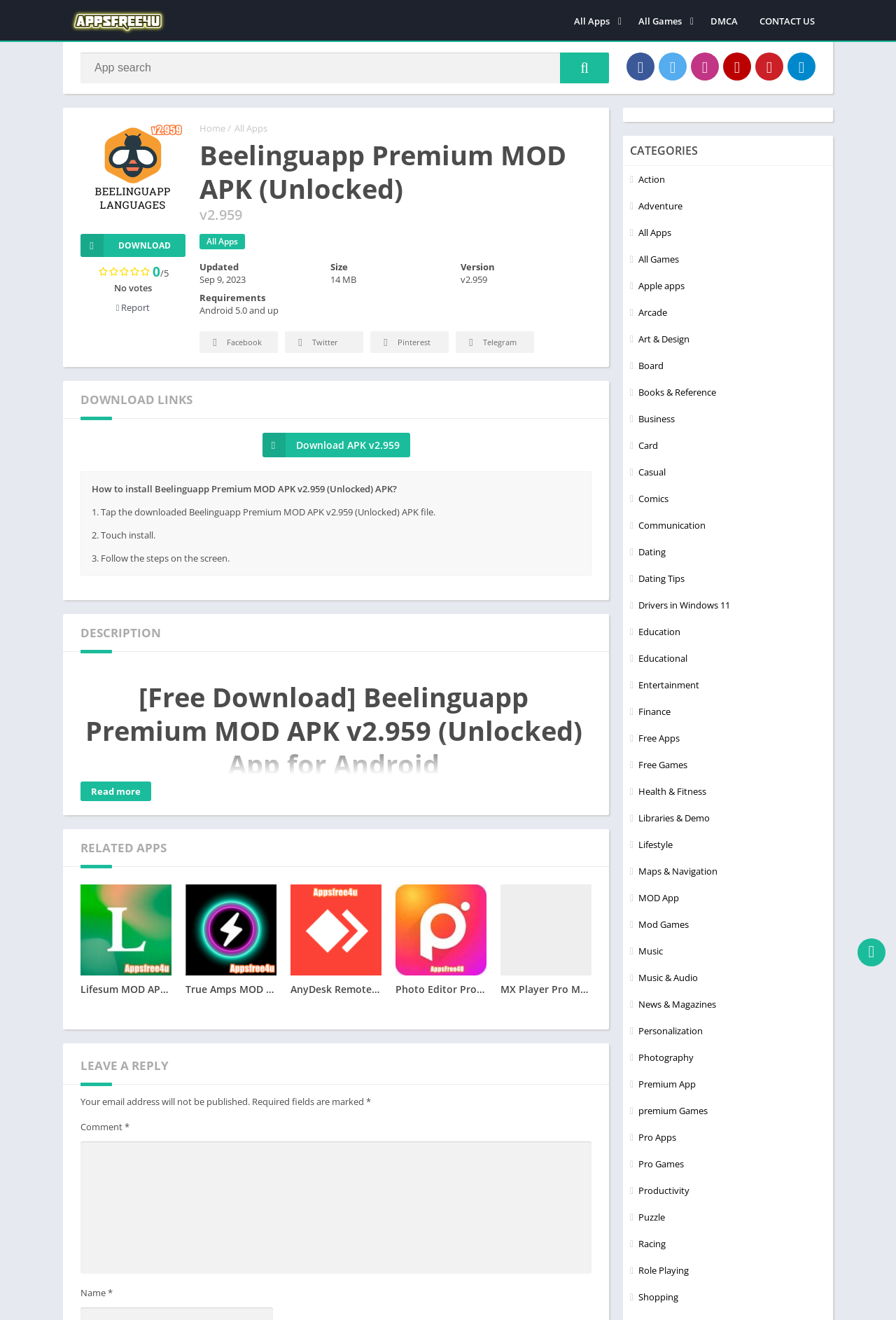Extract the main title from the webpage.

Beelinguapp Premium MOD APK (Unlocked)